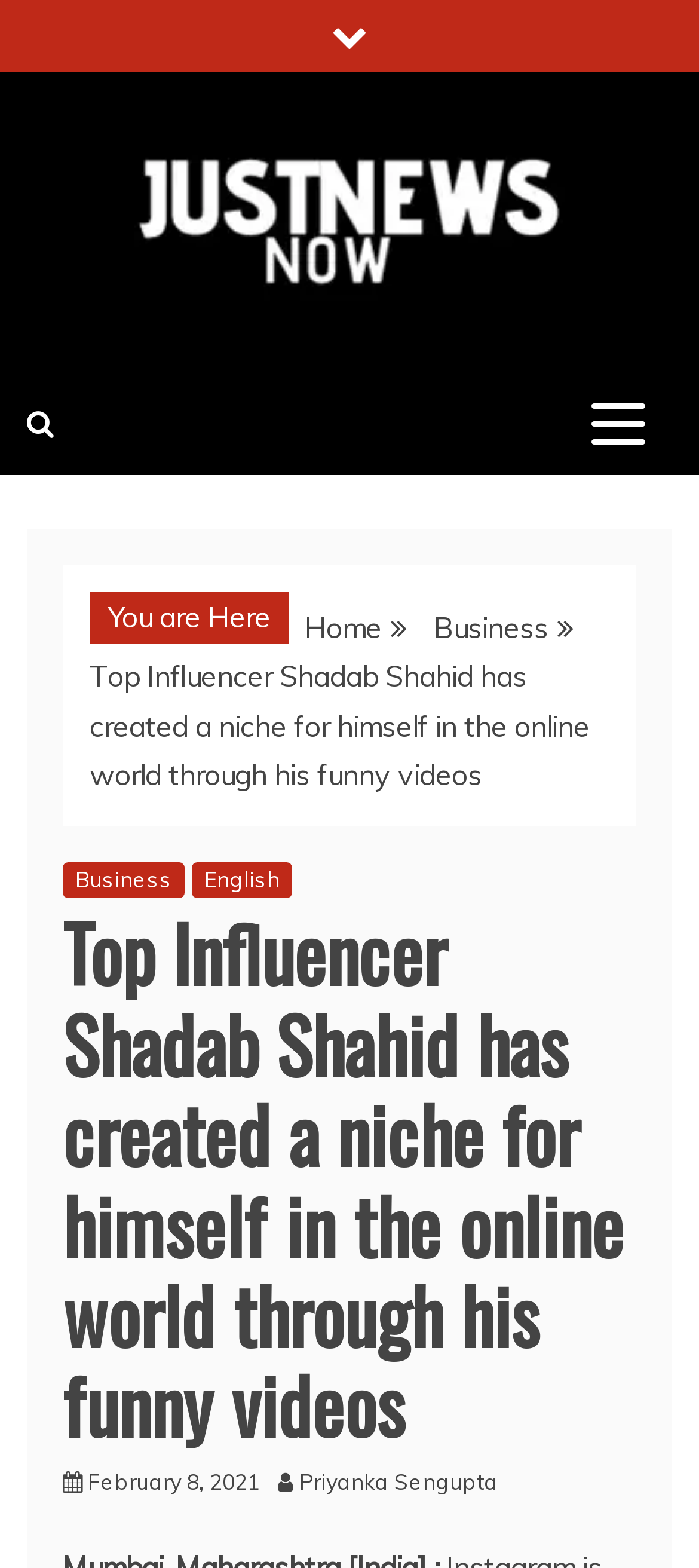Show the bounding box coordinates for the HTML element as described: "parent_node: Just News Now".

[0.192, 0.046, 0.808, 0.238]